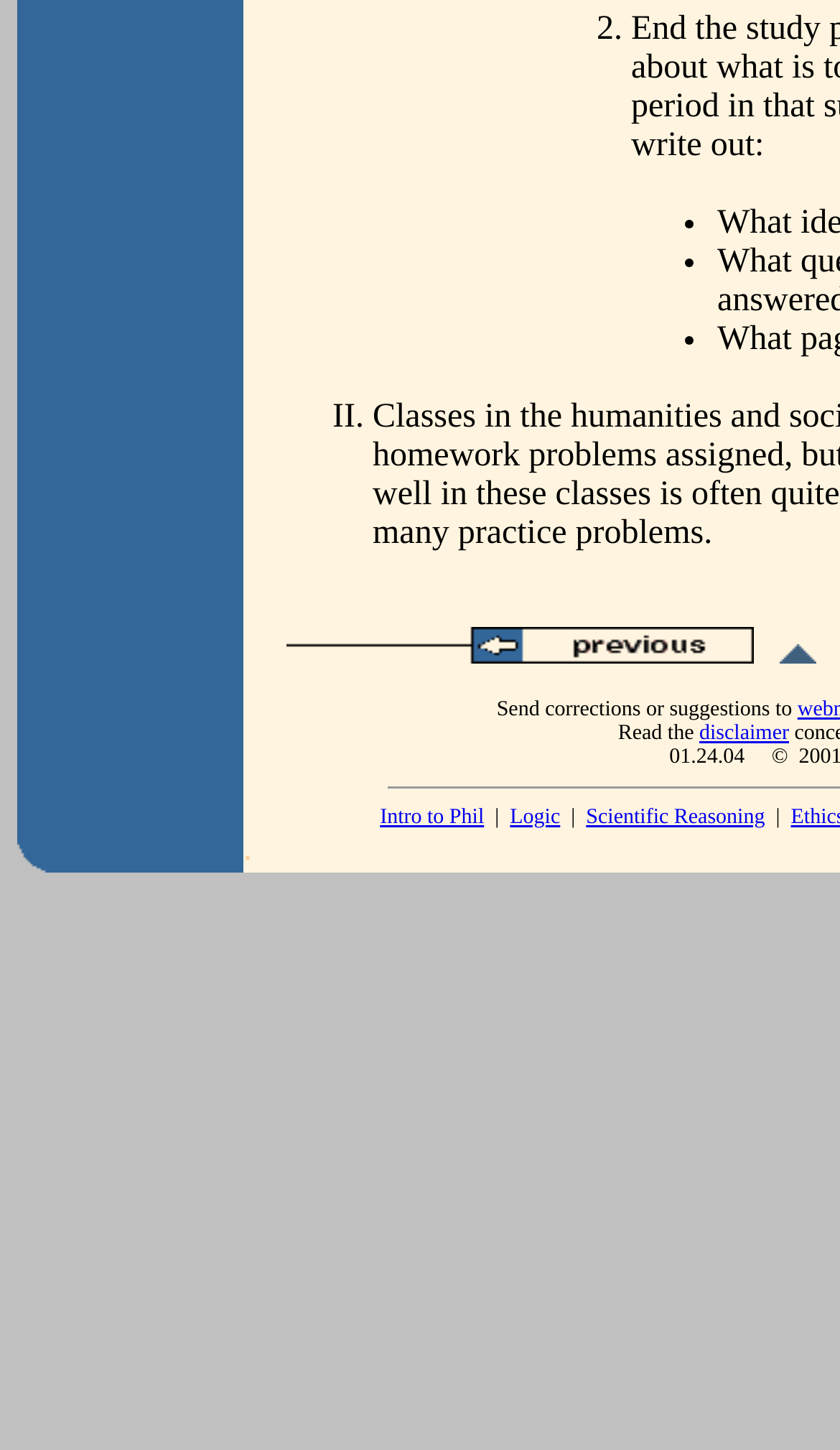Respond with a single word or phrase to the following question: How many images are there in the webpage?

4